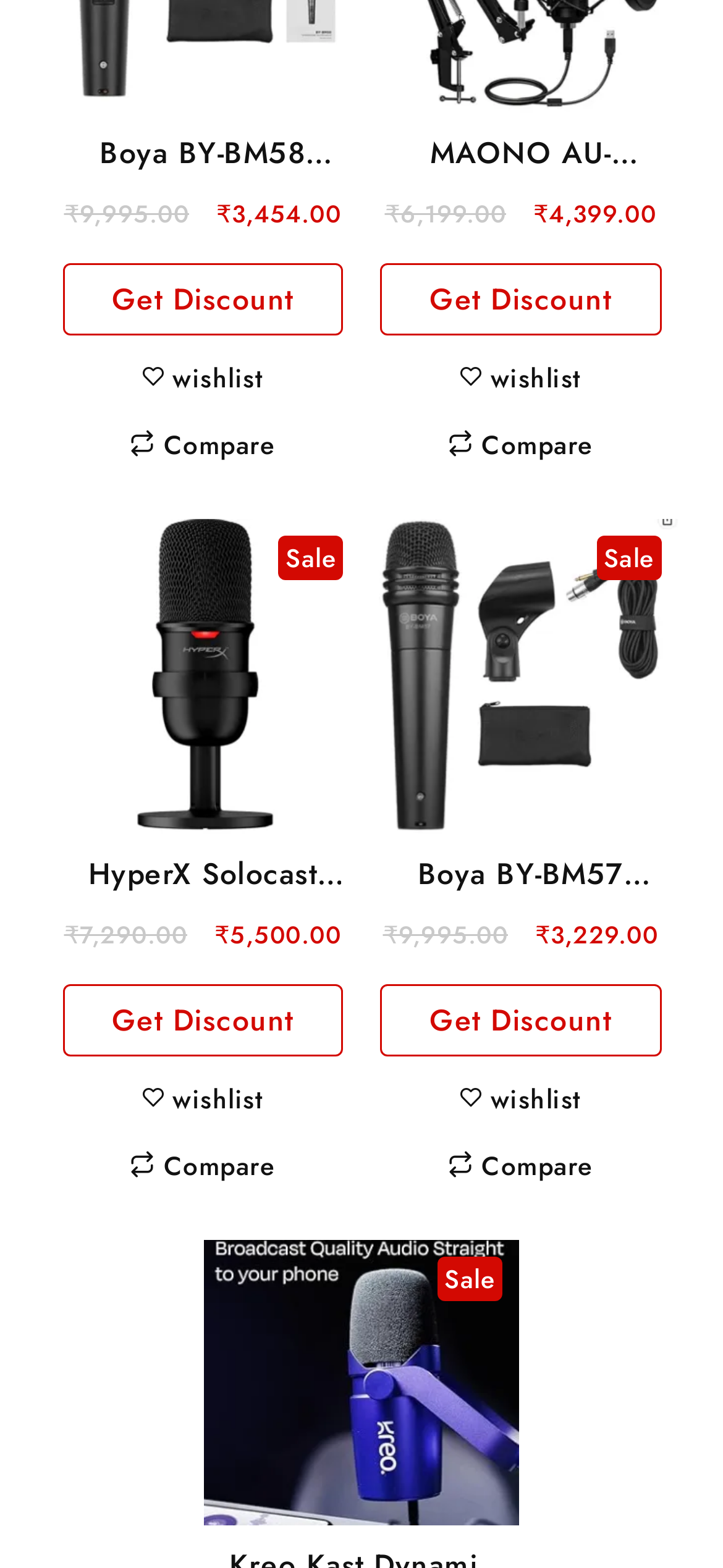Please find the bounding box coordinates of the clickable region needed to complete the following instruction: "Add Boya BY-BM57 Professional Cardioid Dynamic Instrument Microphone to wishlist". The bounding box coordinates must consist of four float numbers between 0 and 1, i.e., [left, top, right, bottom].

[0.636, 0.689, 0.804, 0.714]